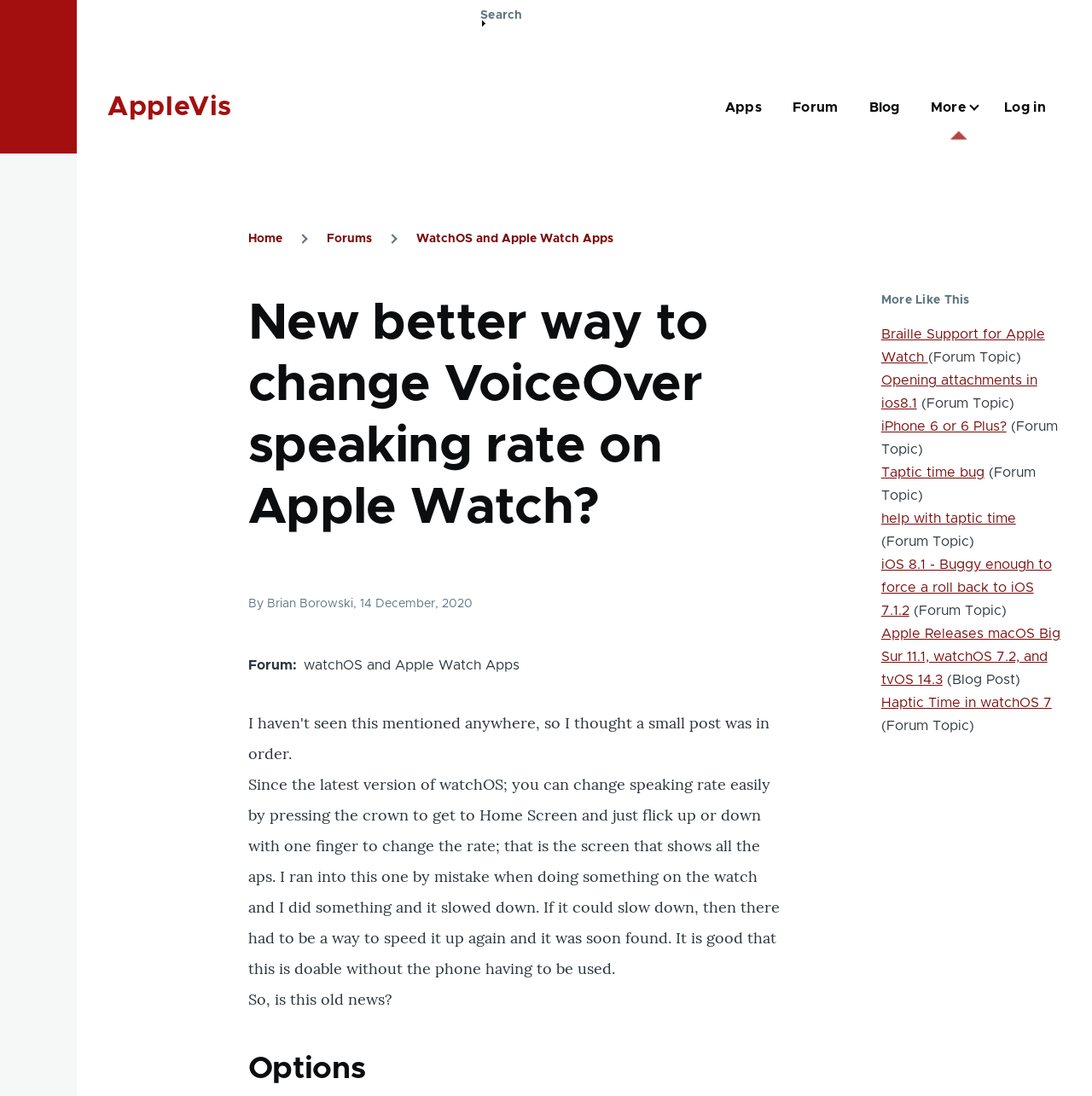Determine the bounding box coordinates (top-left x, top-left y, bottom-right x, bottom-right y) of the UI element described in the following text: aria-label="Sticky header"

[0.0, 0.056, 0.07, 0.14]